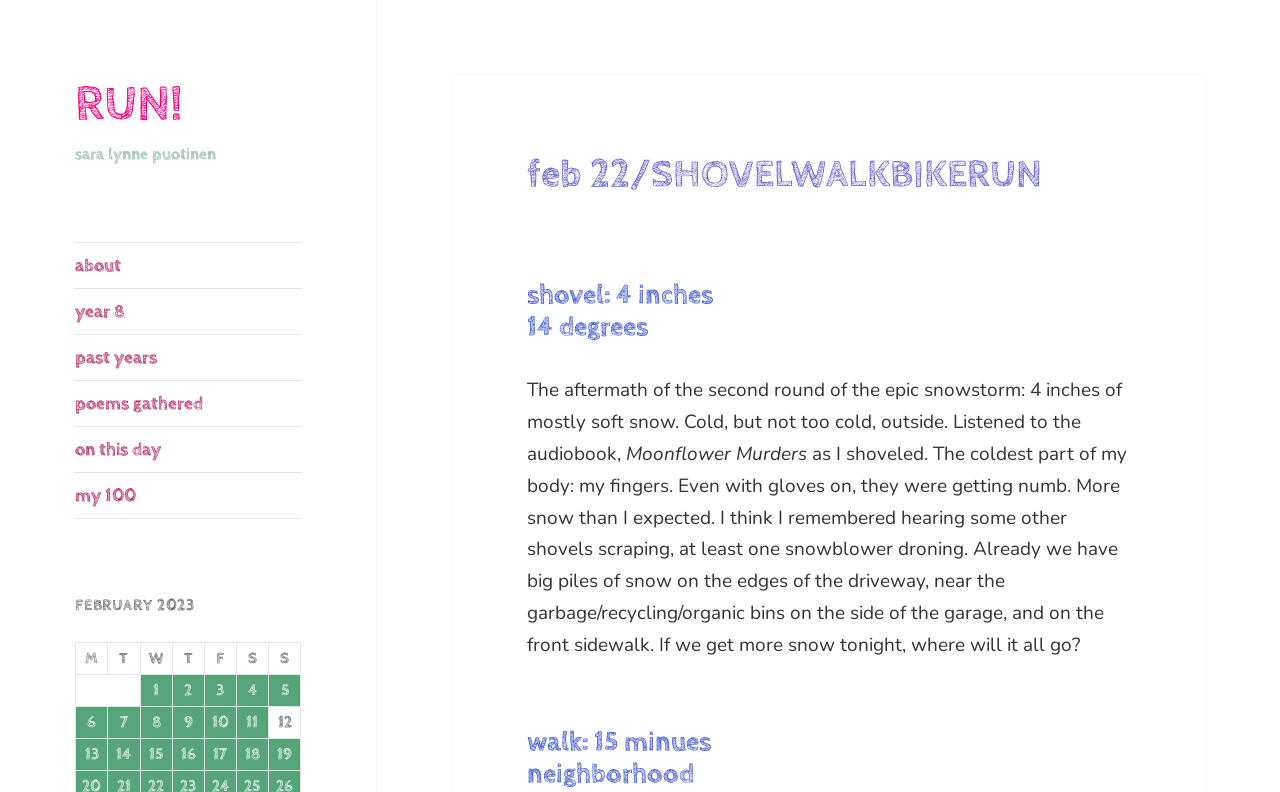Using the information shown in the image, answer the question with as much detail as possible: What is the title of the audiobook the author listened to?

The title of the audiobook can be found in the static text element with the bounding box coordinates [0.489, 0.556, 0.63, 0.589]. The text content of this element is 'Moonflower Murders', which is the title of the audiobook the author listened to while shoveling.